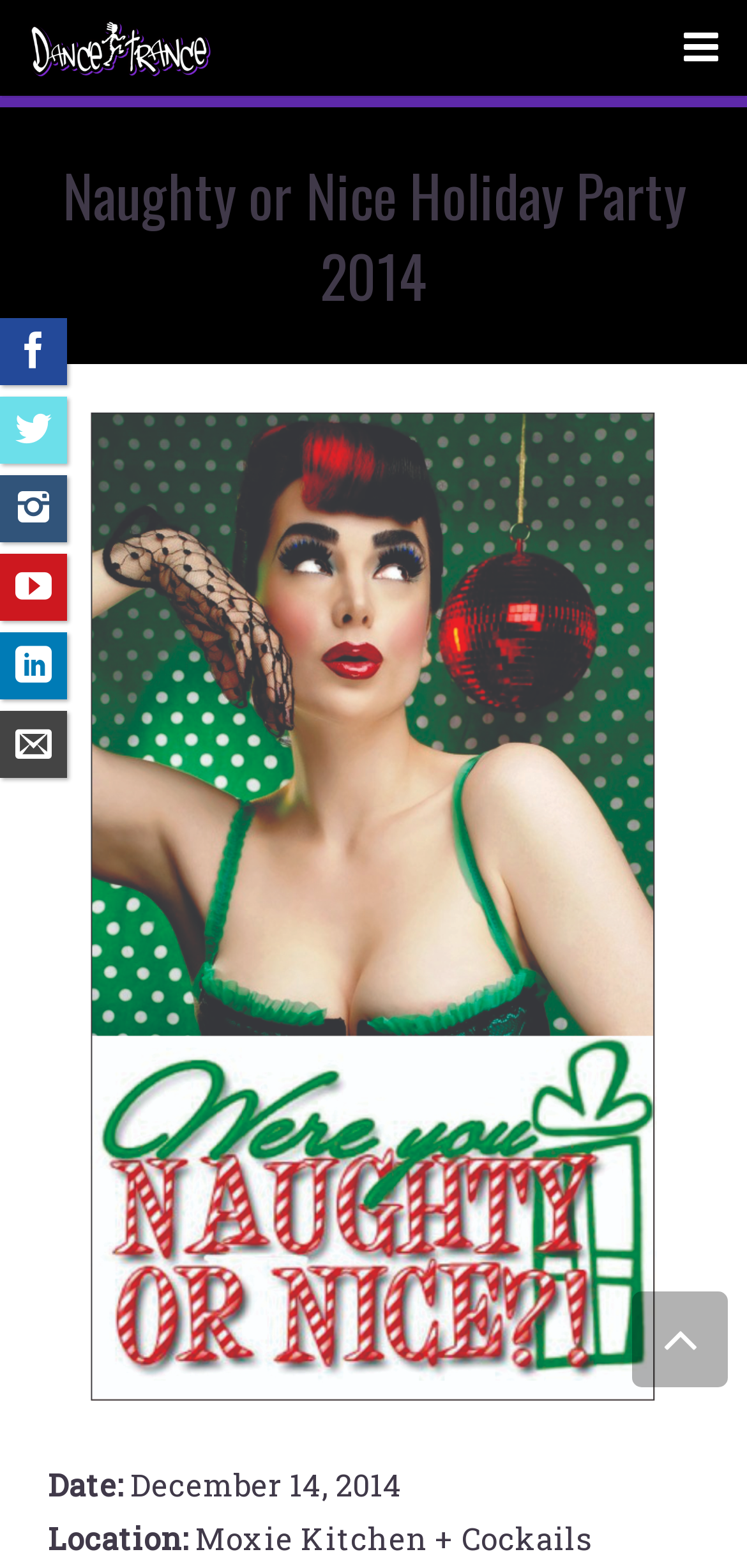Identify the bounding box coordinates of the part that should be clicked to carry out this instruction: "Open Facebook".

[0.0, 0.203, 0.09, 0.246]